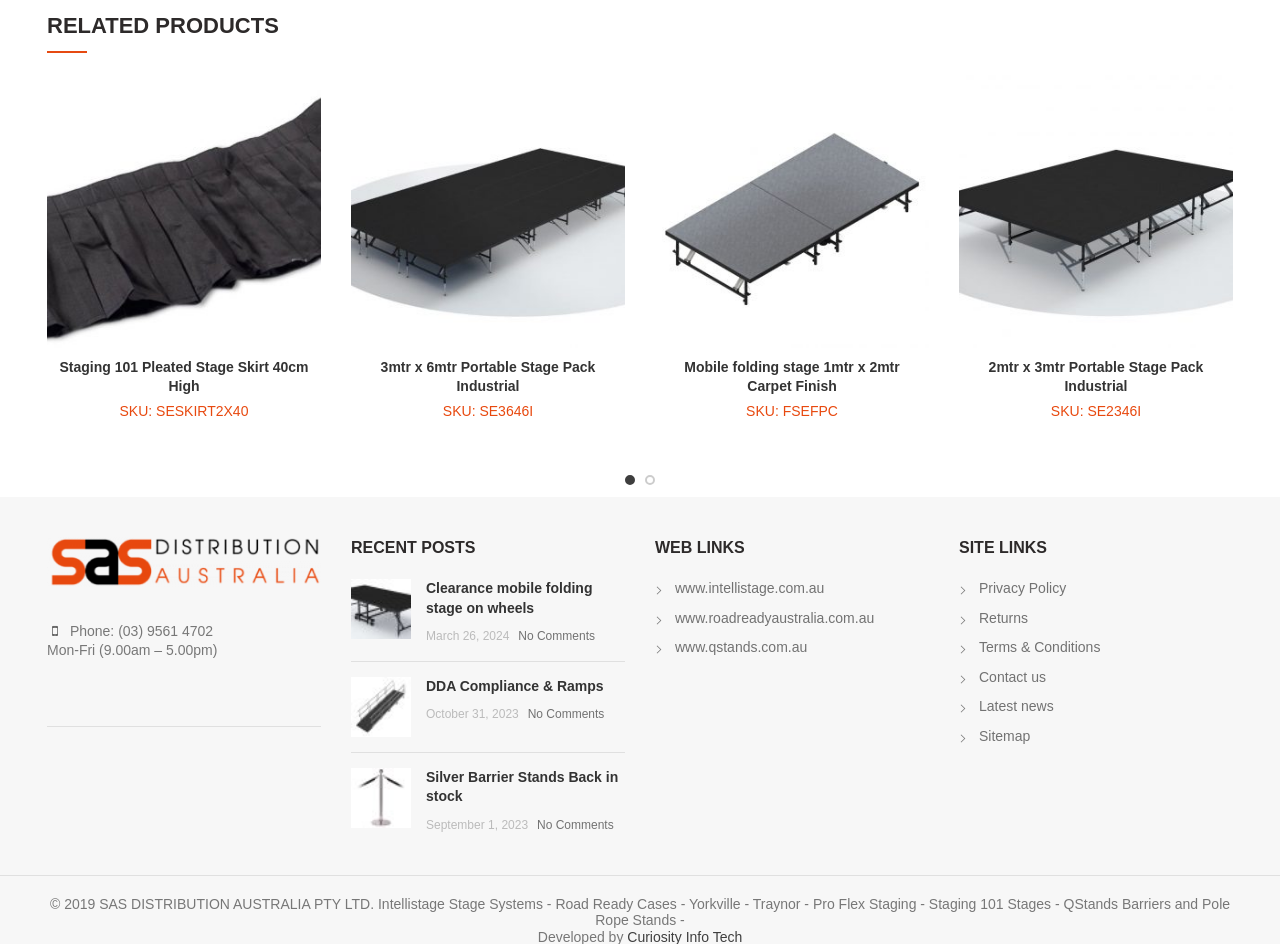Determine the coordinates of the bounding box that should be clicked to complete the instruction: "Quick View Staging 101 Pleated Stage Skirt 40cm High". The coordinates should be represented by four float numbers between 0 and 1: [left, top, right, bottom].

[0.22, 0.089, 0.259, 0.137]